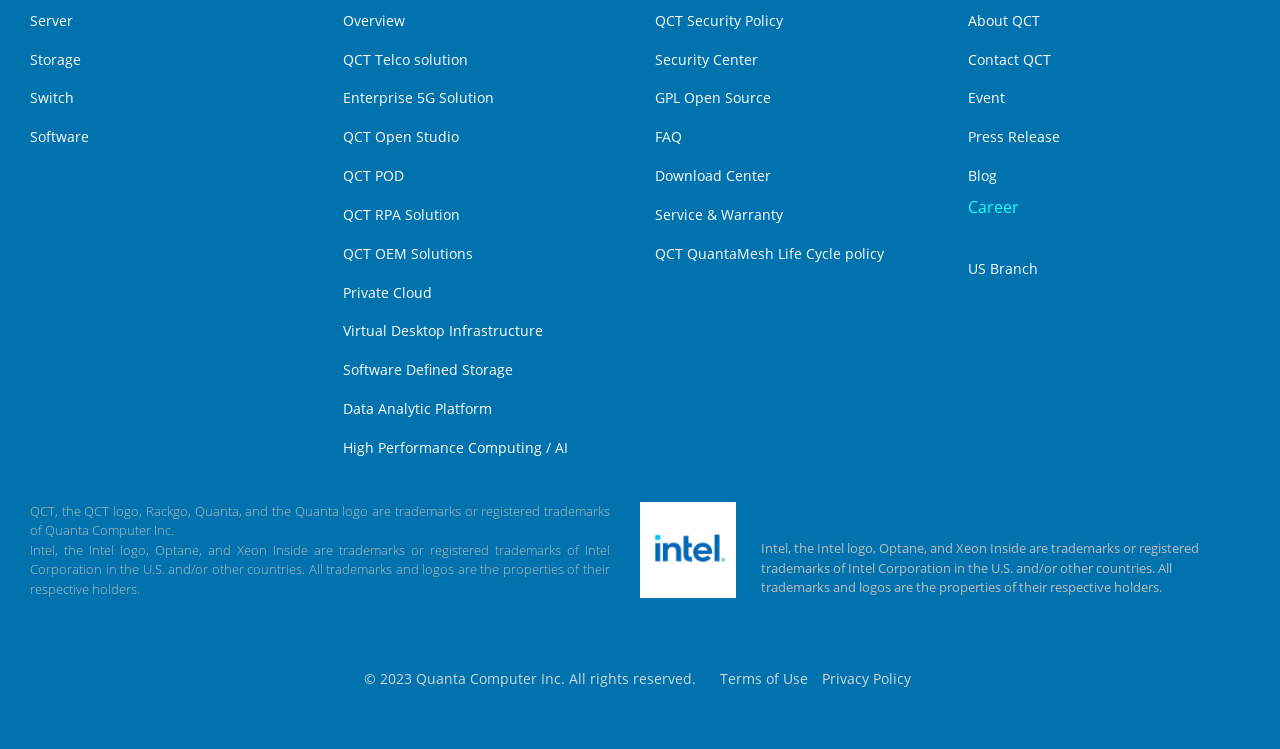Pinpoint the bounding box coordinates of the clickable area needed to execute the instruction: "View QCT Security Policy". The coordinates should be specified as four float numbers between 0 and 1, i.e., [left, top, right, bottom].

[0.512, 0.014, 0.612, 0.04]